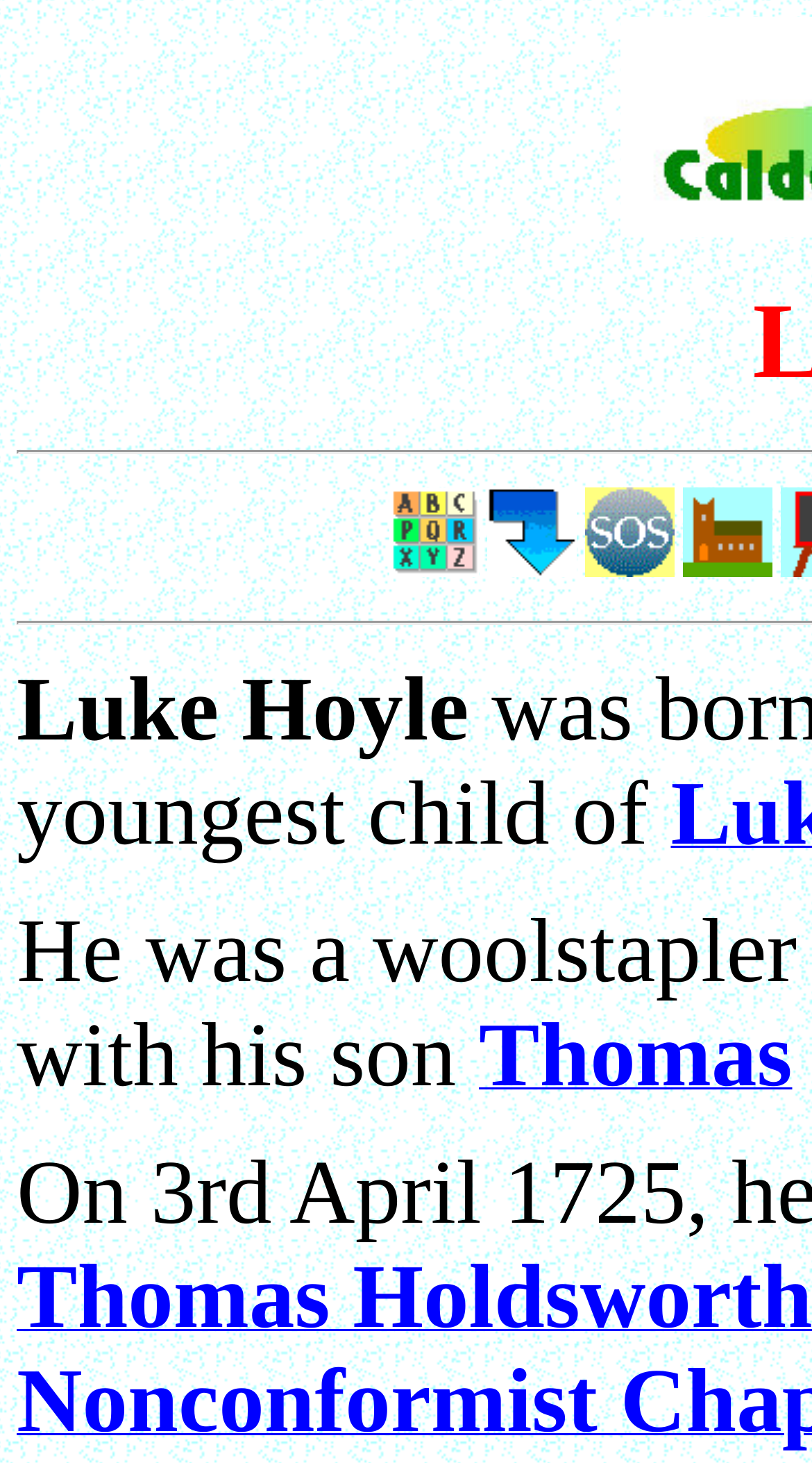Give a detailed explanation of the elements present on the webpage.

The webpage is titled "Malcolm Bull's Calderdale Companion : Foldout". At the top, there are four links aligned horizontally, each accompanied by an image. From left to right, the links are "Front Page Index", "Bottom of Page", "Can you help?", and "Go to the SideTrack on Churches & Chapels". 

Below these links, there is a static text "Luke Hoyle" positioned near the top left corner of the page. 

At the bottom right corner of the page, there is a link "Thomas".